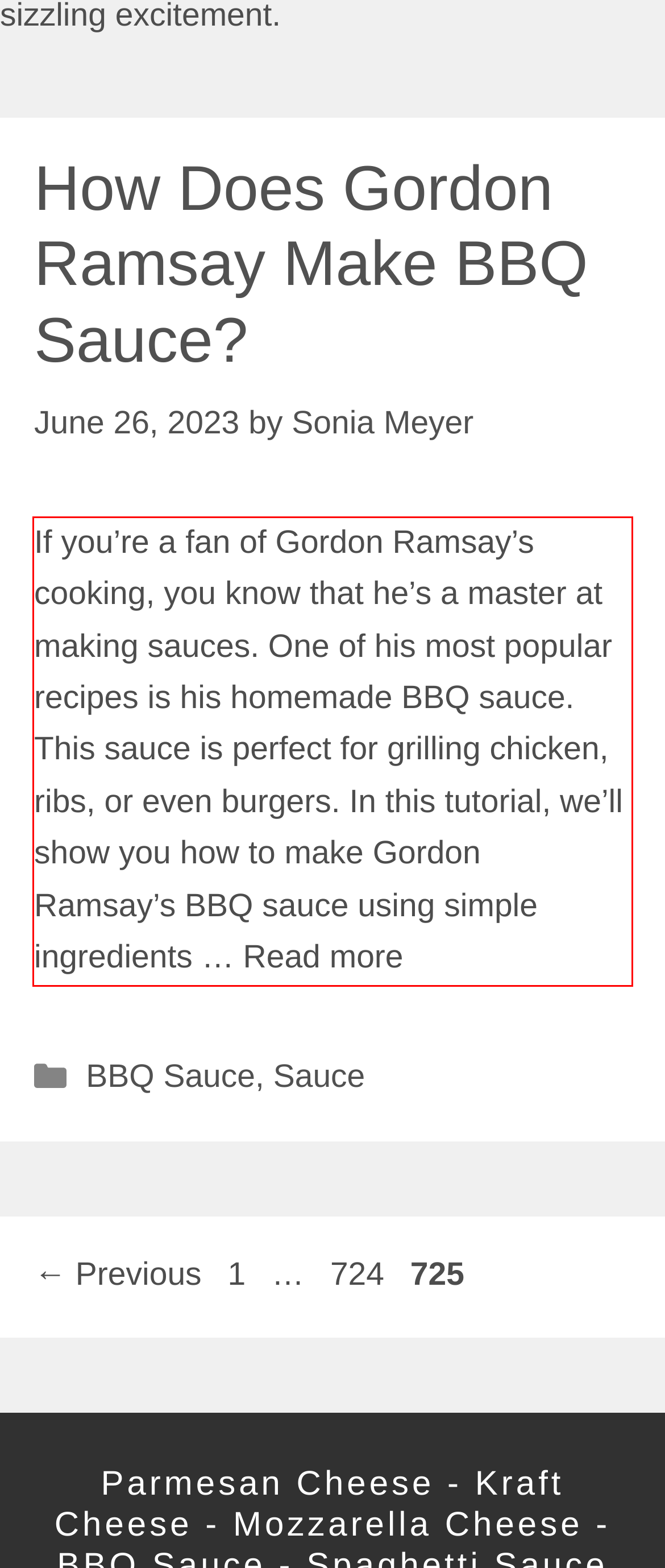The screenshot you have been given contains a UI element surrounded by a red rectangle. Use OCR to read and extract the text inside this red rectangle.

If you’re a fan of Gordon Ramsay’s cooking, you know that he’s a master at making sauces. One of his most popular recipes is his homemade BBQ sauce. This sauce is perfect for grilling chicken, ribs, or even burgers. In this tutorial, we’ll show you how to make Gordon Ramsay’s BBQ sauce using simple ingredients … Read more